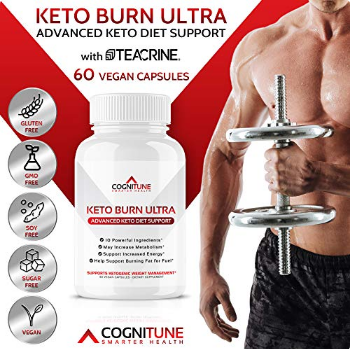Explain the image in detail, mentioning the main subjects and background elements.

The image features a striking product advertisement for "Keto Burn Ultra," an advanced keto diet supplement from Cognitune. The design prominently showcases a white container labeled "KETO BURN ULTRA," which highlights its key benefits such as being gluten-free, soy-free, sugar-free, and vegan. The product is positioned alongside a muscular individual holding a dumbbell, emphasizing the fitness aspect associated with the supplement. The tagline "Advanced Keto Diet Support" suggests its role in enhancing ketosis and metabolic performance. The overall aesthetic combines the elements of health and fitness, aiming to attract individuals interested in dietary supplements to boost their metabolism and fitness goals.